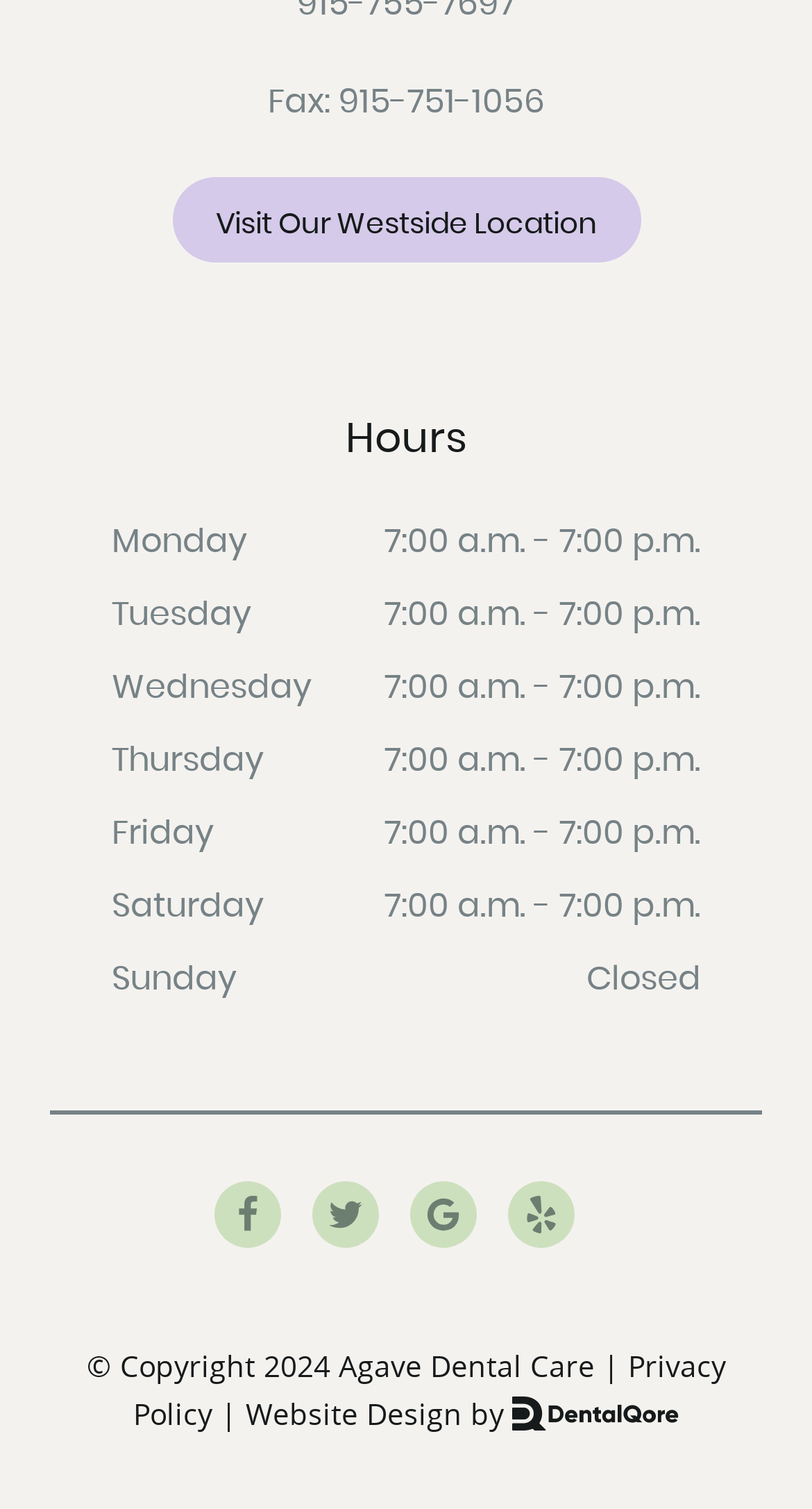Determine the bounding box for the UI element as described: "Visit Our Westside Location". The coordinates should be represented as four float numbers between 0 and 1, formatted as [left, top, right, bottom].

[0.212, 0.117, 0.788, 0.175]